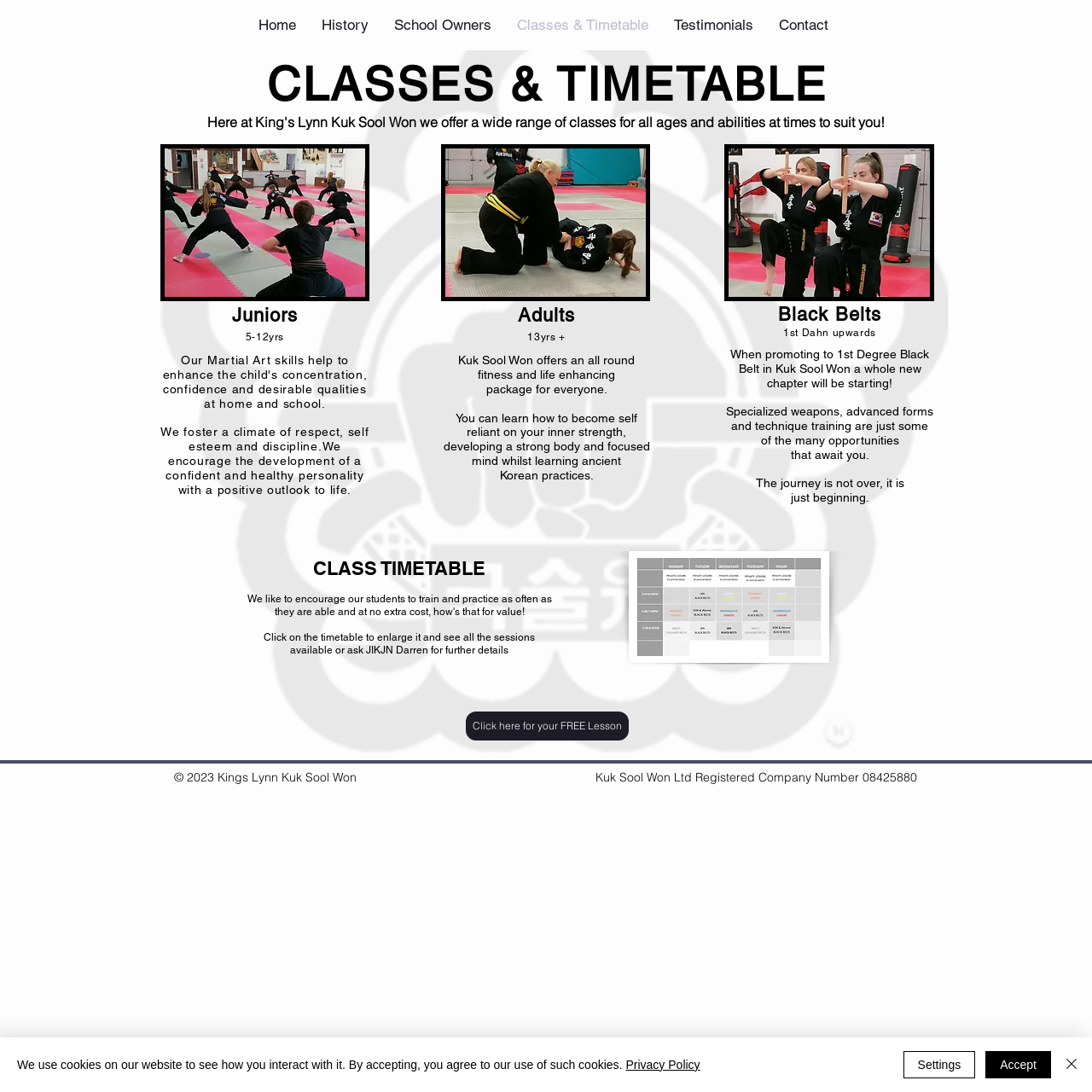Give an in-depth explanation of the webpage layout and content.

This webpage is about the classes and timetable of Kuk Sool Won Kings Lynn, a martial arts school. At the top, there is a navigation menu with links to different sections of the website, including Home, History, School Owners, Classes & Timetable, Testimonials, and Contact. Below the navigation menu, there is a large image of the KSW Fist Logo.

The main content of the page is divided into three sections. The first section is about Juniors, aged 5-12 years, and describes the benefits of Kuk Sool Won for young people, including fostering respect, self-esteem, and discipline. There is an image of children practicing martial arts in this section.

The second section is about Adults, aged 13 years and above, and describes the all-round fitness and life-enhancing benefits of Kuk Sool Won. There is an image of adults practicing martial arts in this section.

The third section is about Black Belts, specifically those who have achieved 1st Dahn and above. It describes the opportunities and challenges that come with achieving a higher level of proficiency in Kuk Sool Won. There is an image of a Black Belt certificate in this section.

Below these sections, there is a heading that says "CLASS TIMETABLE" and a link to enlarge the timetable. The timetable is an image that shows the schedule of classes for the month of March 2022.

At the bottom of the page, there is a link to sign up for a free lesson and a copyright notice that indicates the website is owned by Kuk Sool Won Ltd. There is also a cookie policy alert that appears at the bottom of the page, with links to the Privacy Policy and buttons to Accept, Settings, or Close the alert.